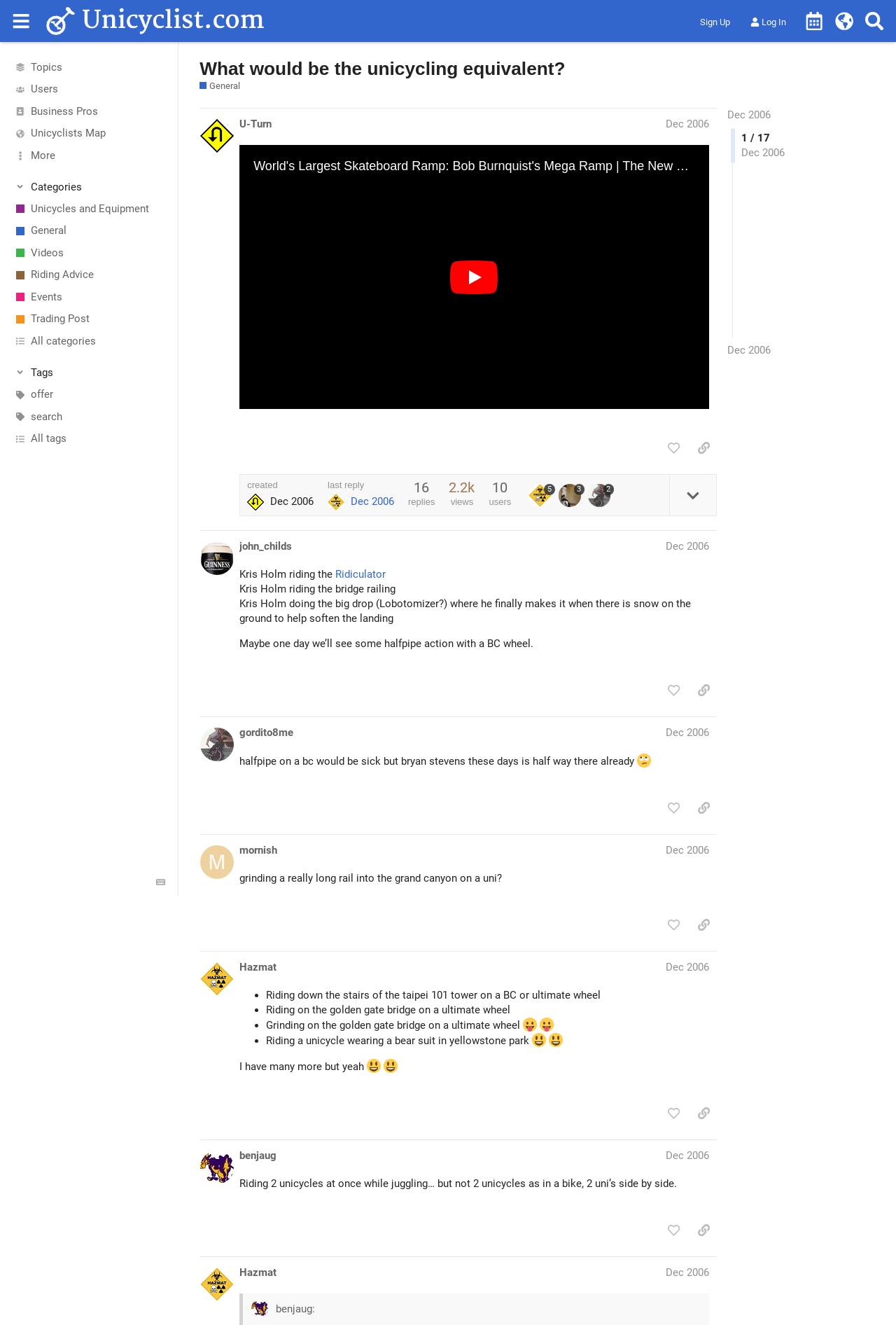What is the date of the last reply in the first post?
Please look at the screenshot and answer in one word or a short phrase.

Dec 27, 2006